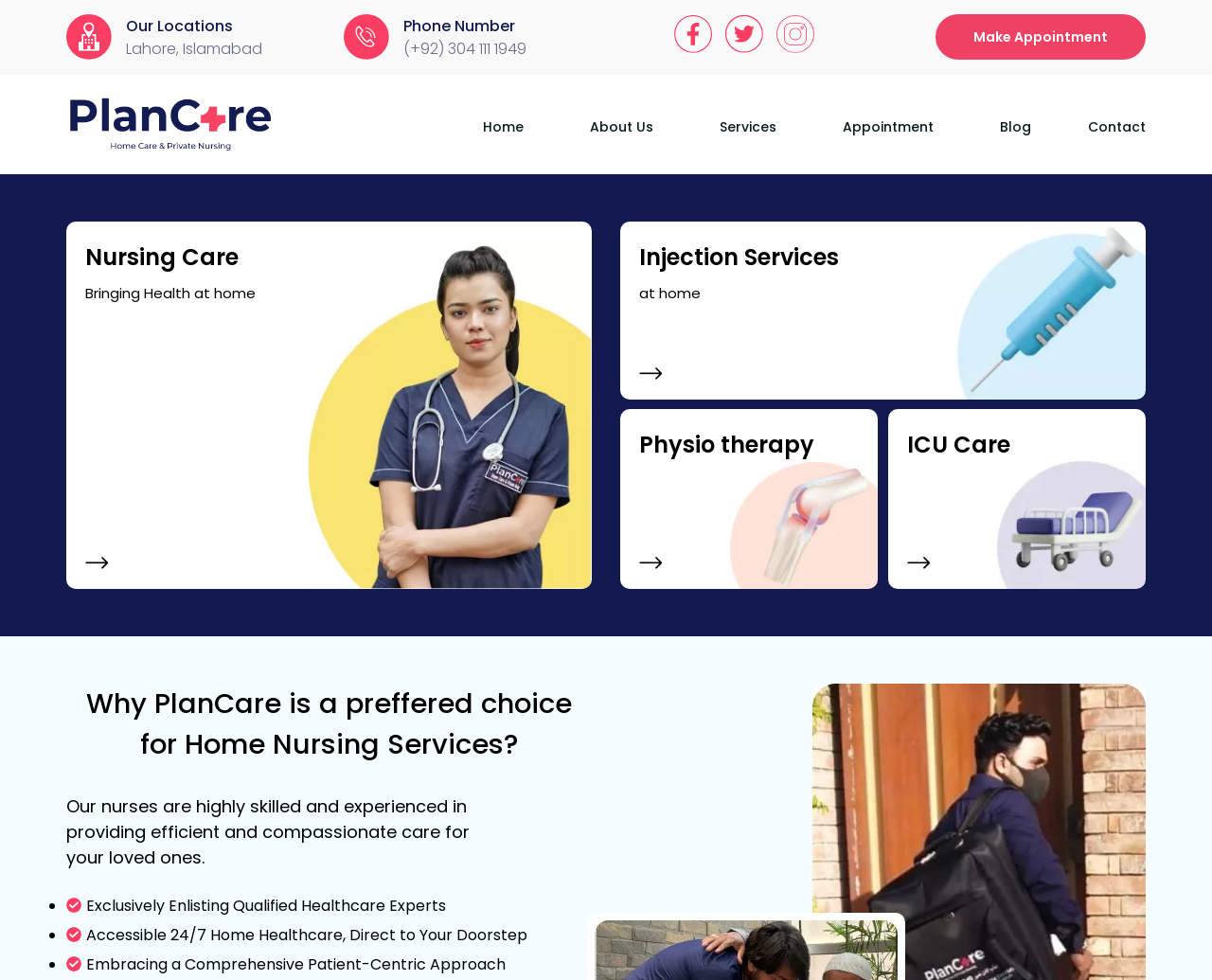Based on the image, please elaborate on the answer to the following question:
Is PlanCare available 24/7?

I found a bullet point on the webpage that says 'Accessible 24/7 Home Healthcare, Direct to Your Doorstep'. This suggests that PlanCare is available 24/7 and provides home healthcare services directly to customers' doorsteps.